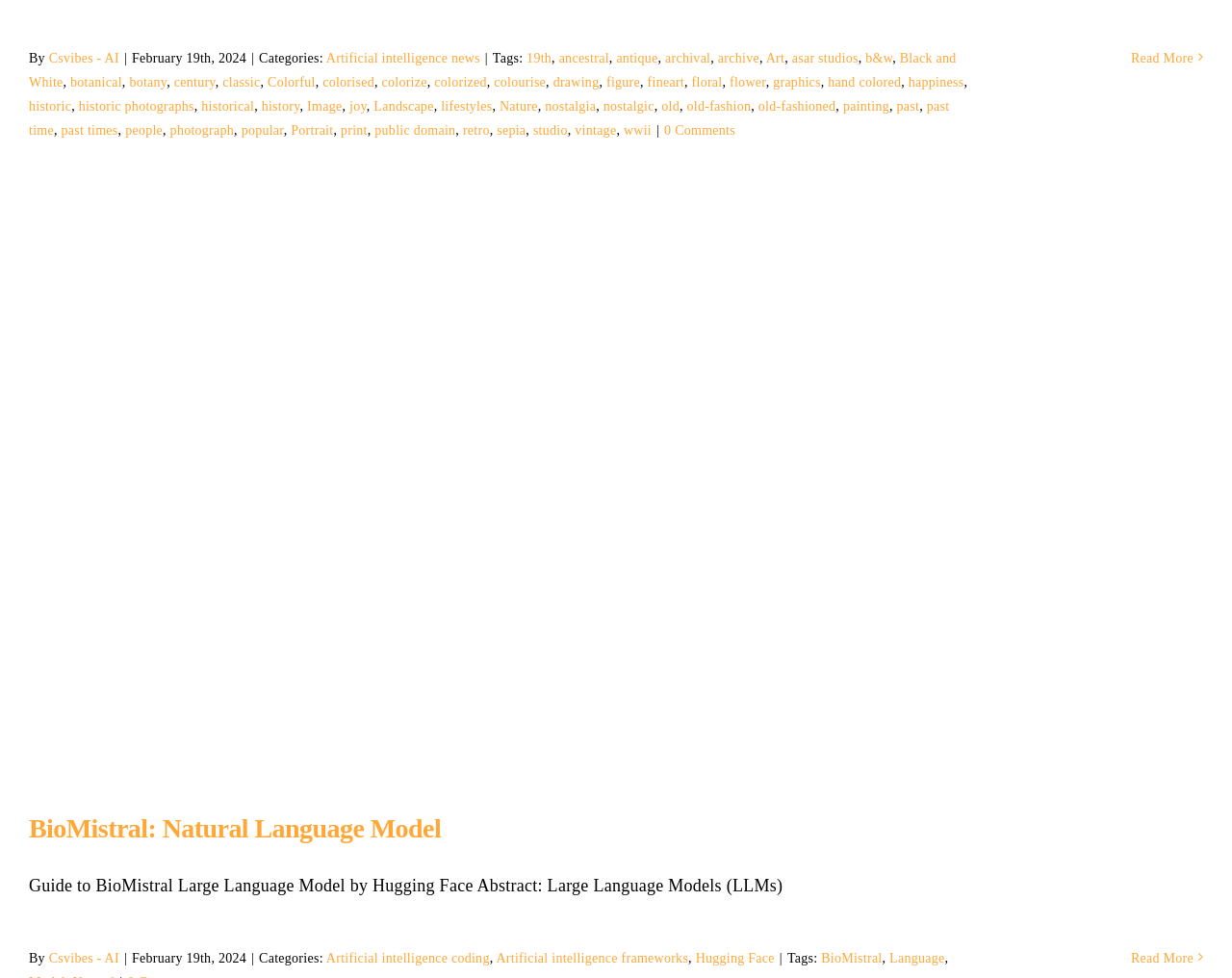How many links are in the tag section?
Give a detailed and exhaustive answer to the question.

The tag section of the webpage contains a large number of links, including '19th', 'ancestral', 'antique', and many others. By counting the number of links in the tag section, we can estimate that there are more than 40 links.